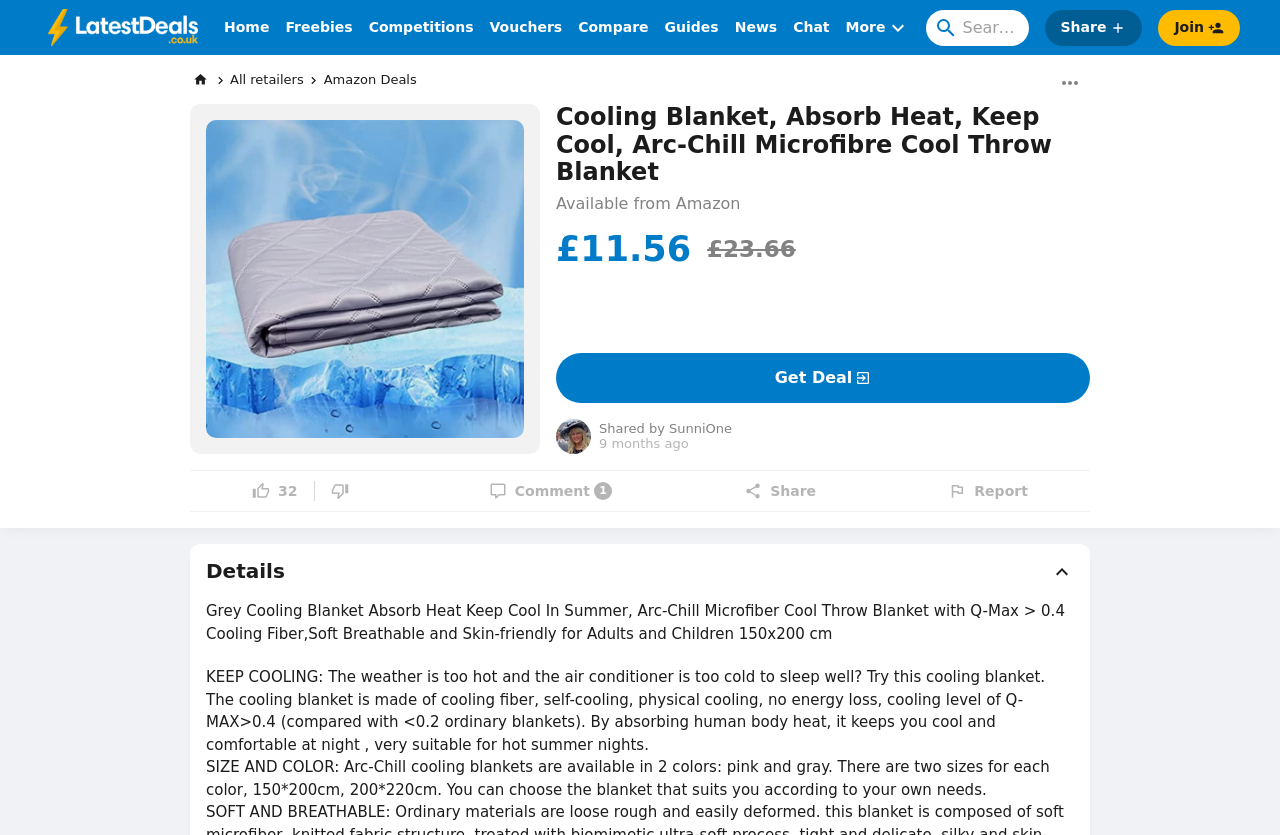What is the primary heading on this webpage?

Cooling Blanket, Absorb Heat, Keep Cool, Arc-Chill Microfibre Cool Throw Blanket